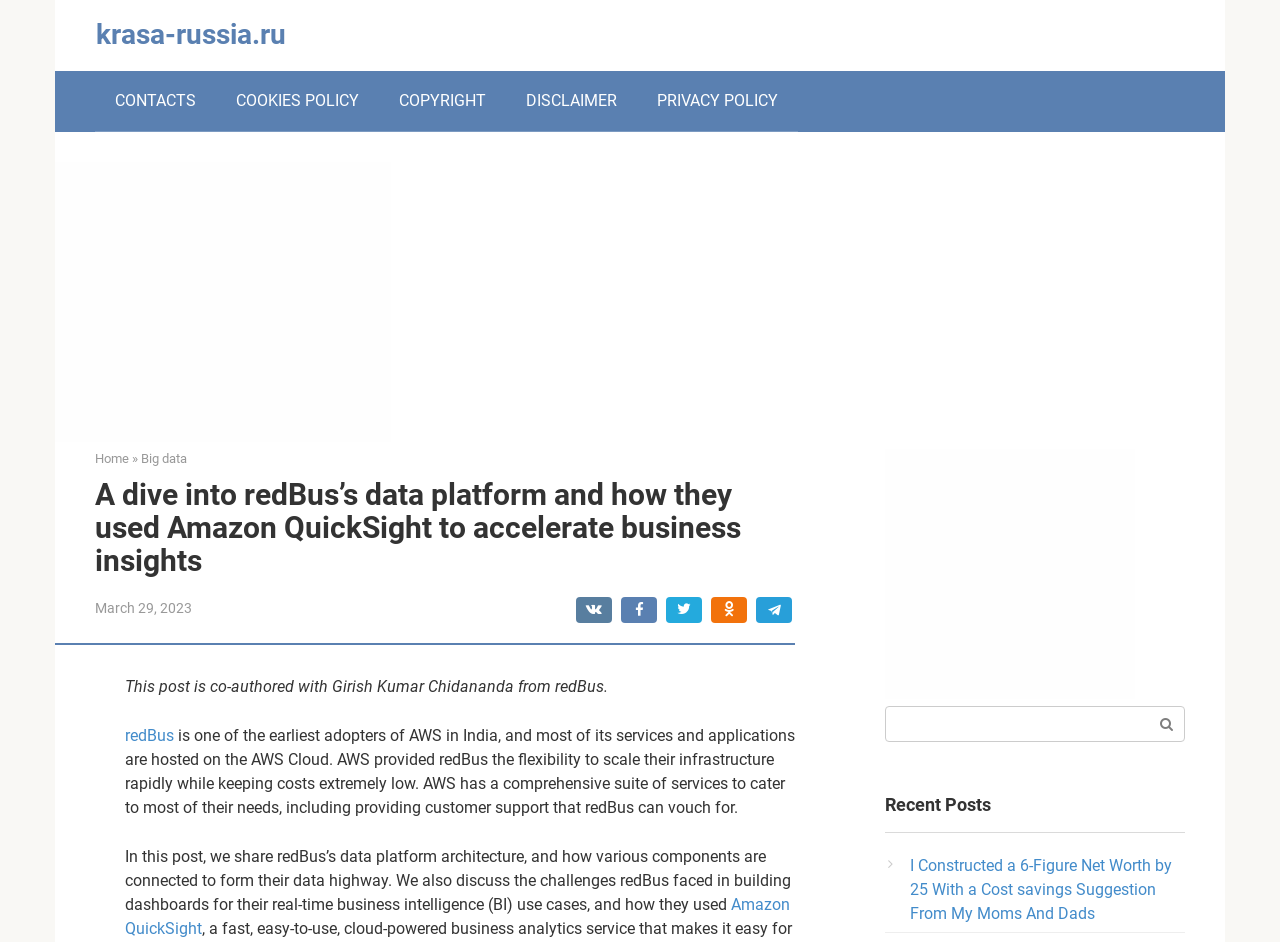Identify the bounding box coordinates for the element you need to click to achieve the following task: "Click the 'Home' link". Provide the bounding box coordinates as four float numbers between 0 and 1, in the form [left, top, right, bottom].

[0.074, 0.479, 0.101, 0.494]